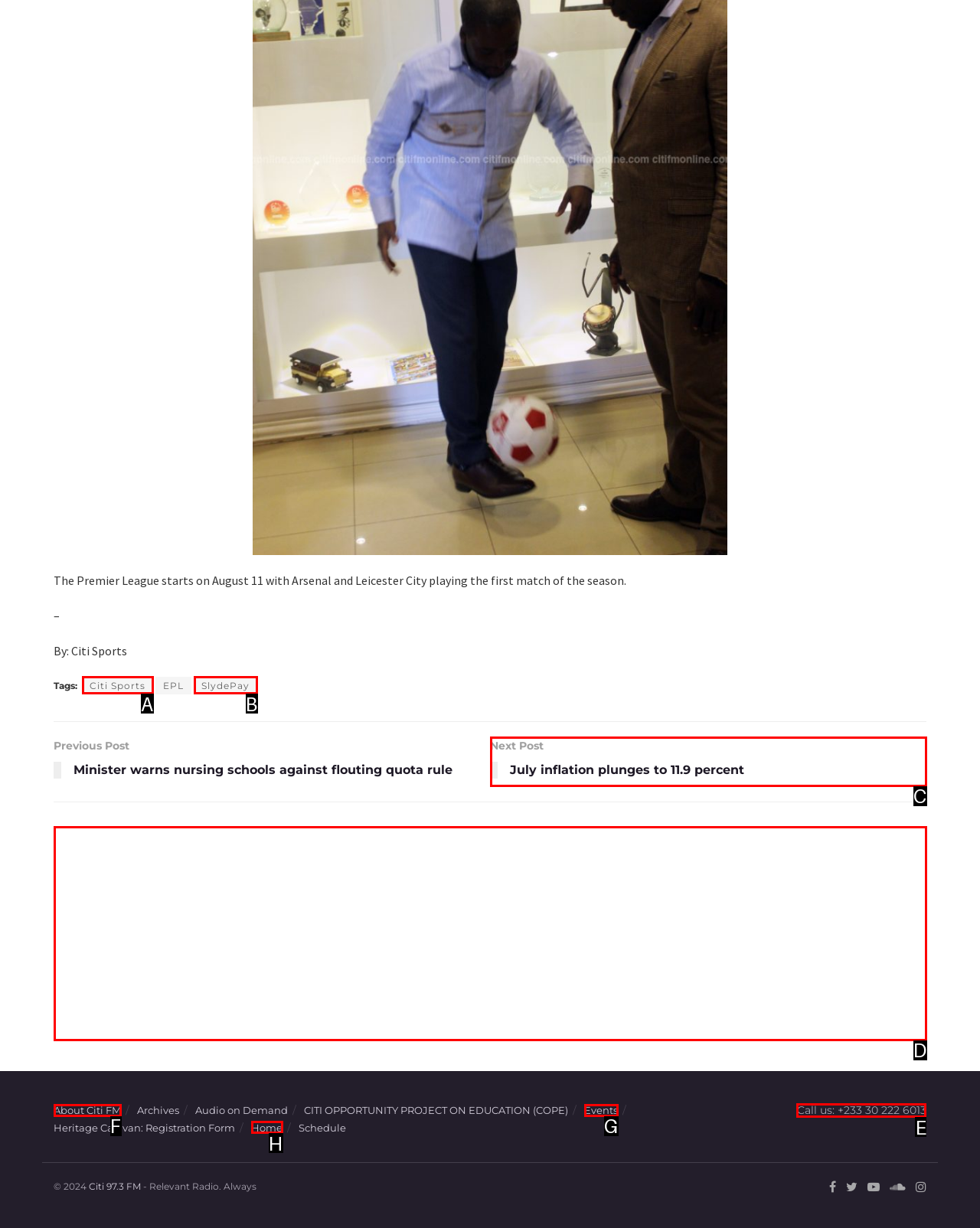Which option should be clicked to execute the following task: Call the radio station? Respond with the letter of the selected option.

E